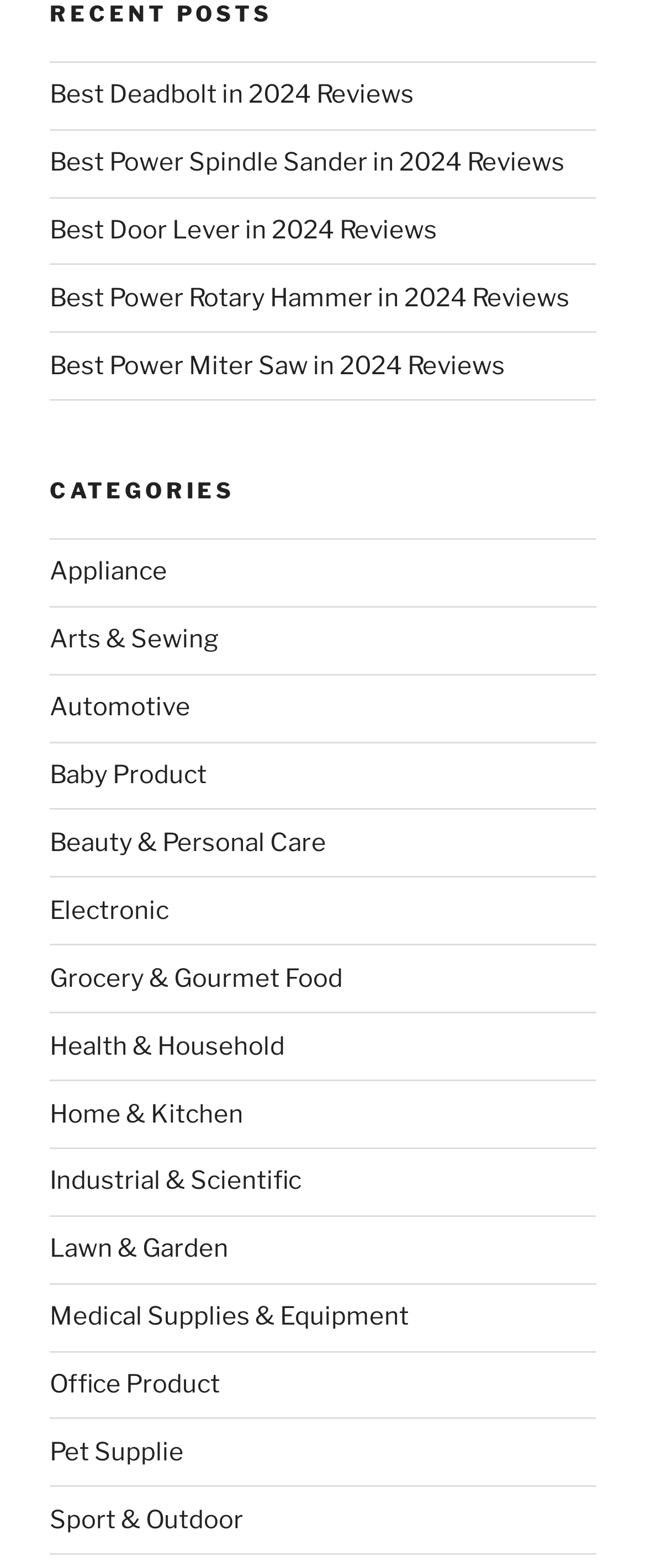Could you determine the bounding box coordinates of the clickable element to complete the instruction: "view Best Deadbolt in 2024 Reviews"? Provide the coordinates as four float numbers between 0 and 1, i.e., [left, top, right, bottom].

[0.077, 0.051, 0.641, 0.07]